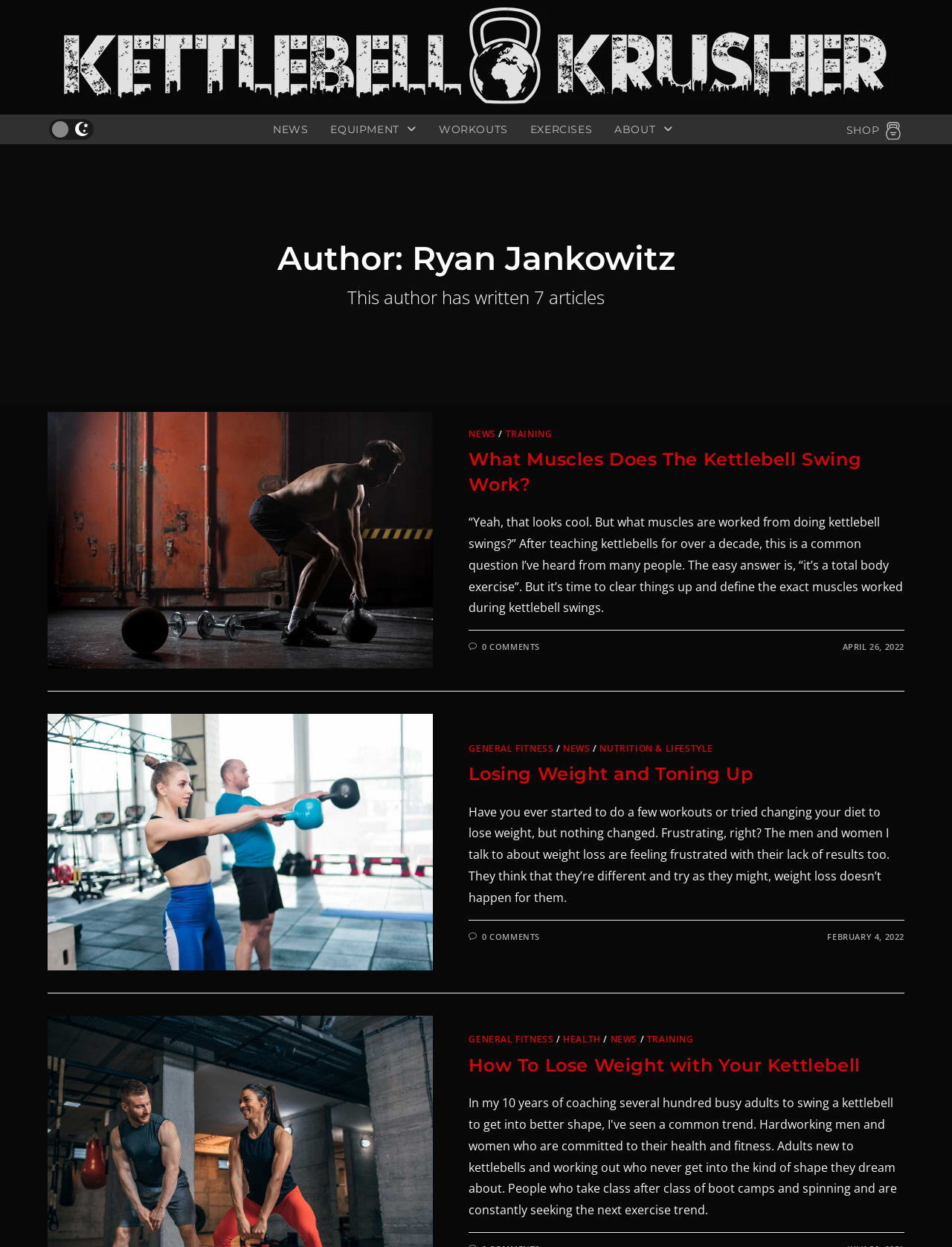Look at the image and write a detailed answer to the question: 
What is the author's name?

The author's name is mentioned in the header section of the webpage, specifically in the heading 'Author: Ryan Jankowitz'.